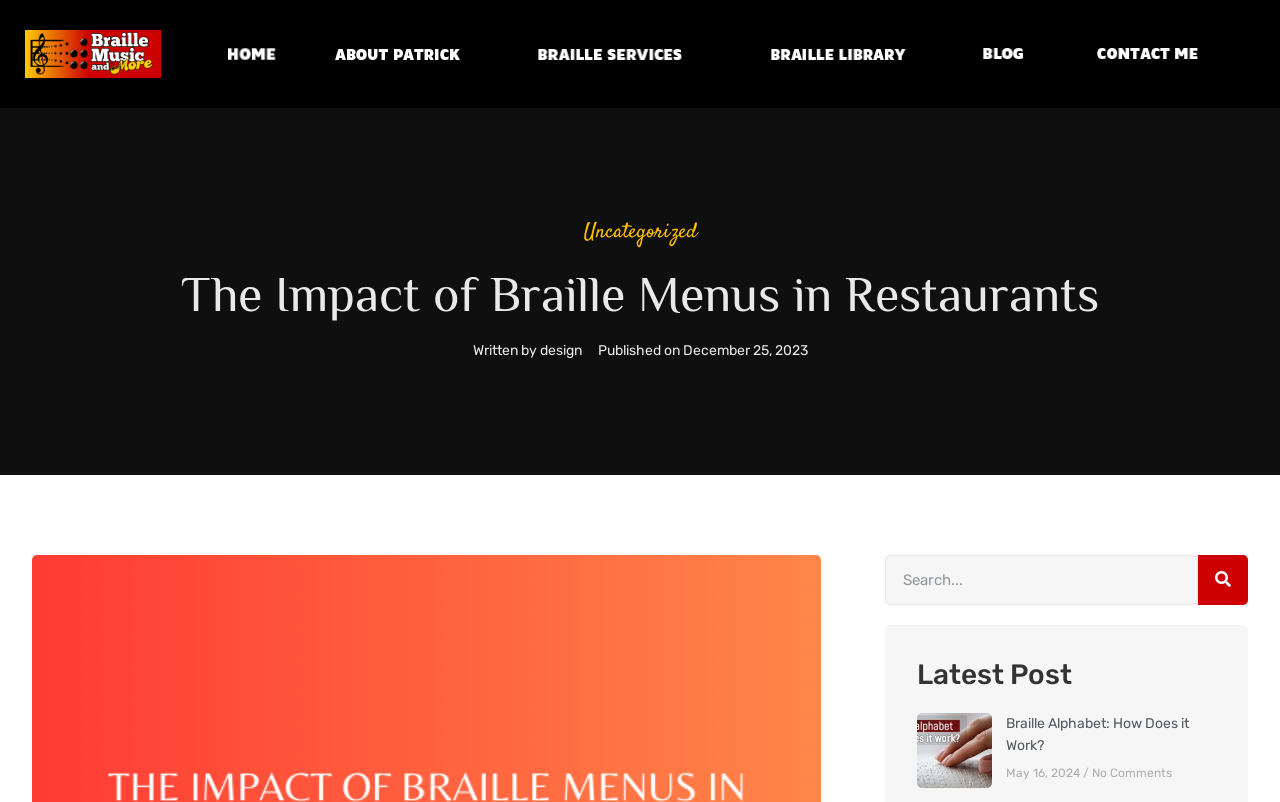Kindly determine the bounding box coordinates for the clickable area to achieve the given instruction: "Click the Home button".

[0.167, 0.031, 0.268, 0.103]